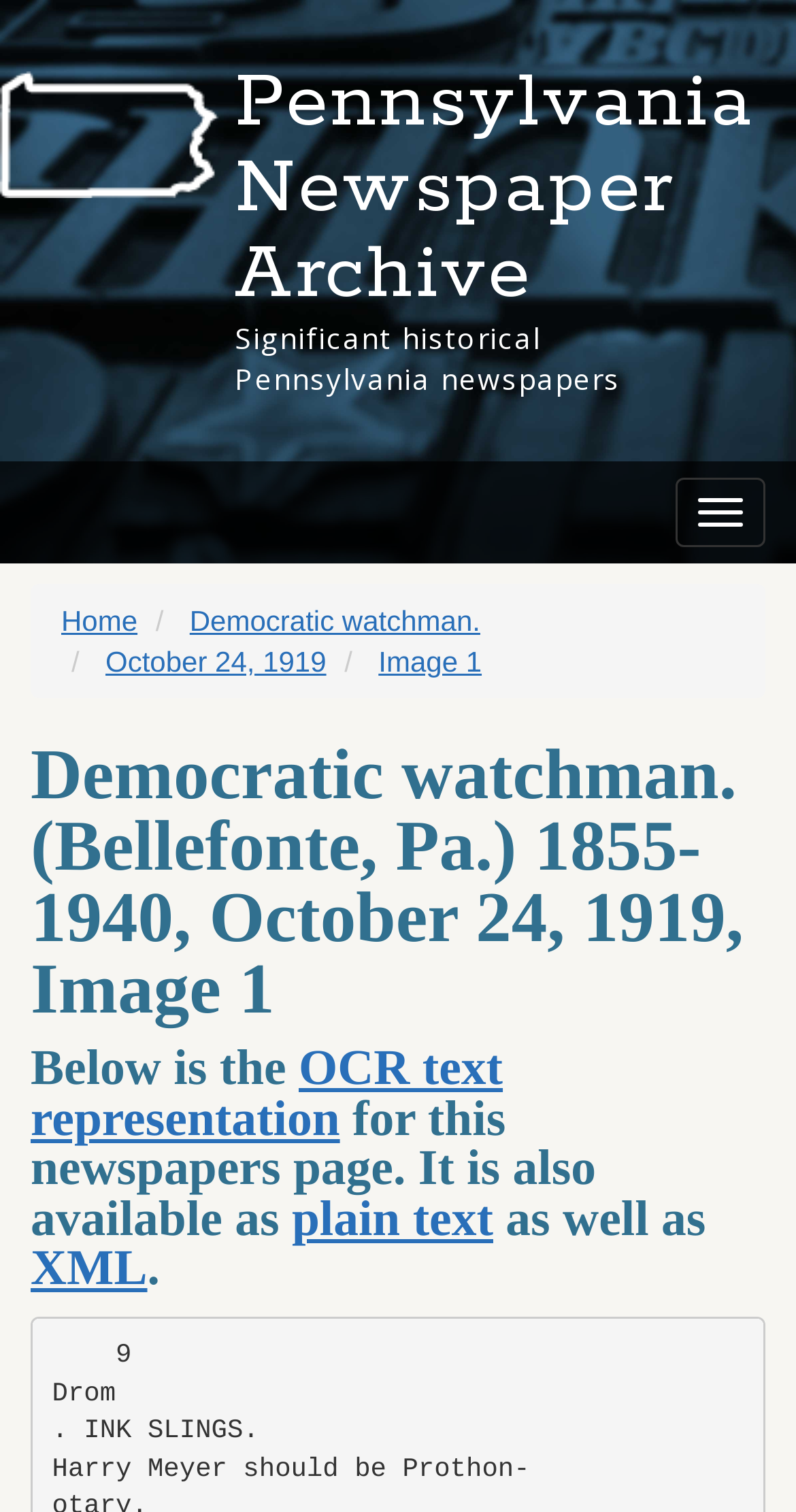Pinpoint the bounding box coordinates of the element to be clicked to execute the instruction: "Toggle navigation".

[0.849, 0.316, 0.962, 0.362]